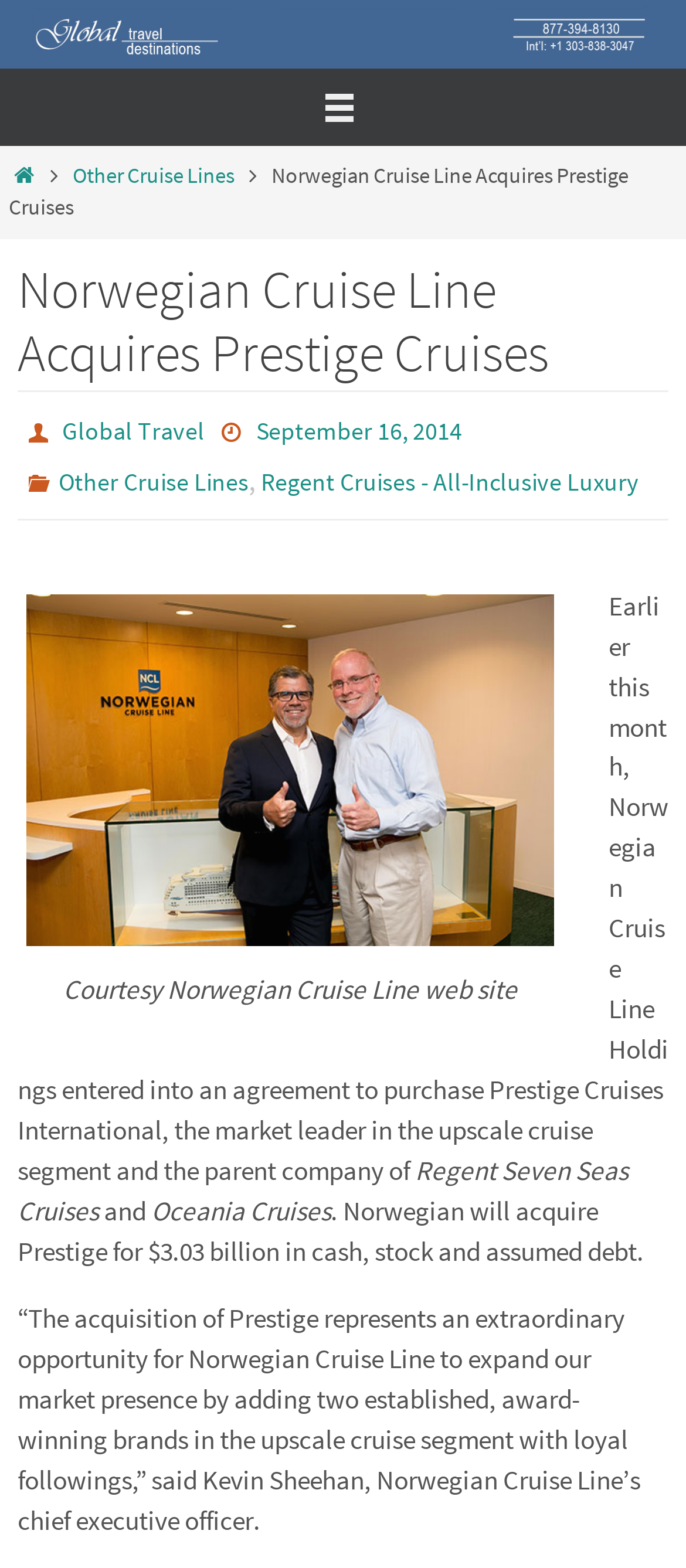Using the details from the image, please elaborate on the following question: Who is the chief executive officer of Norwegian Cruise Line?

The answer can be found in the quote from the chief executive officer of Norwegian Cruise Line. The quote is attributed to Kevin Sheehan, who is the chief executive officer of Norwegian Cruise Line.